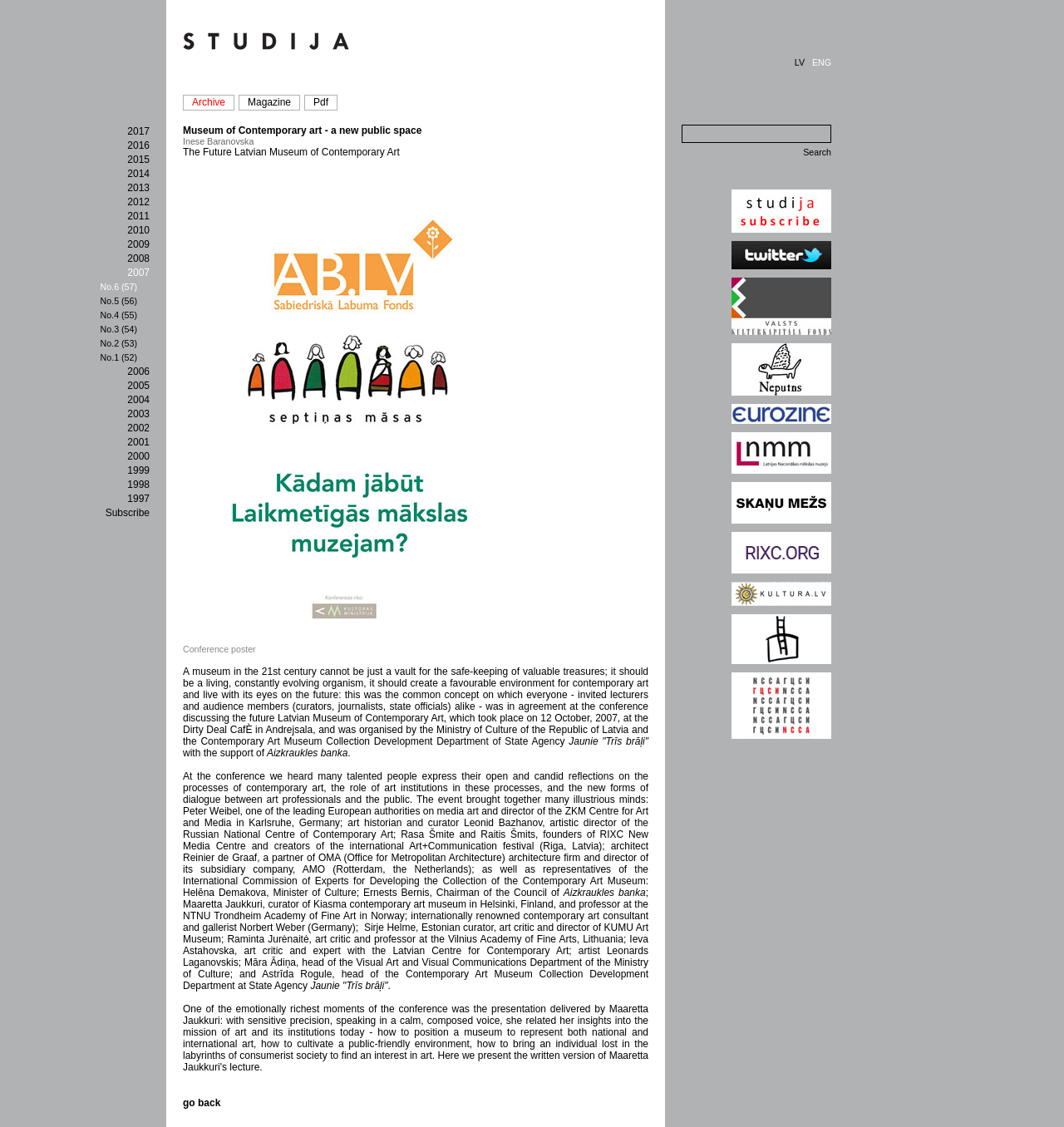How many years are listed on the webpage?
Please ensure your answer to the question is detailed and covers all necessary aspects.

The webpage lists years from 1997 to 2017, which is a total of 21 years. These years are listed in the left column of the webpage, with each year being a clickable link.